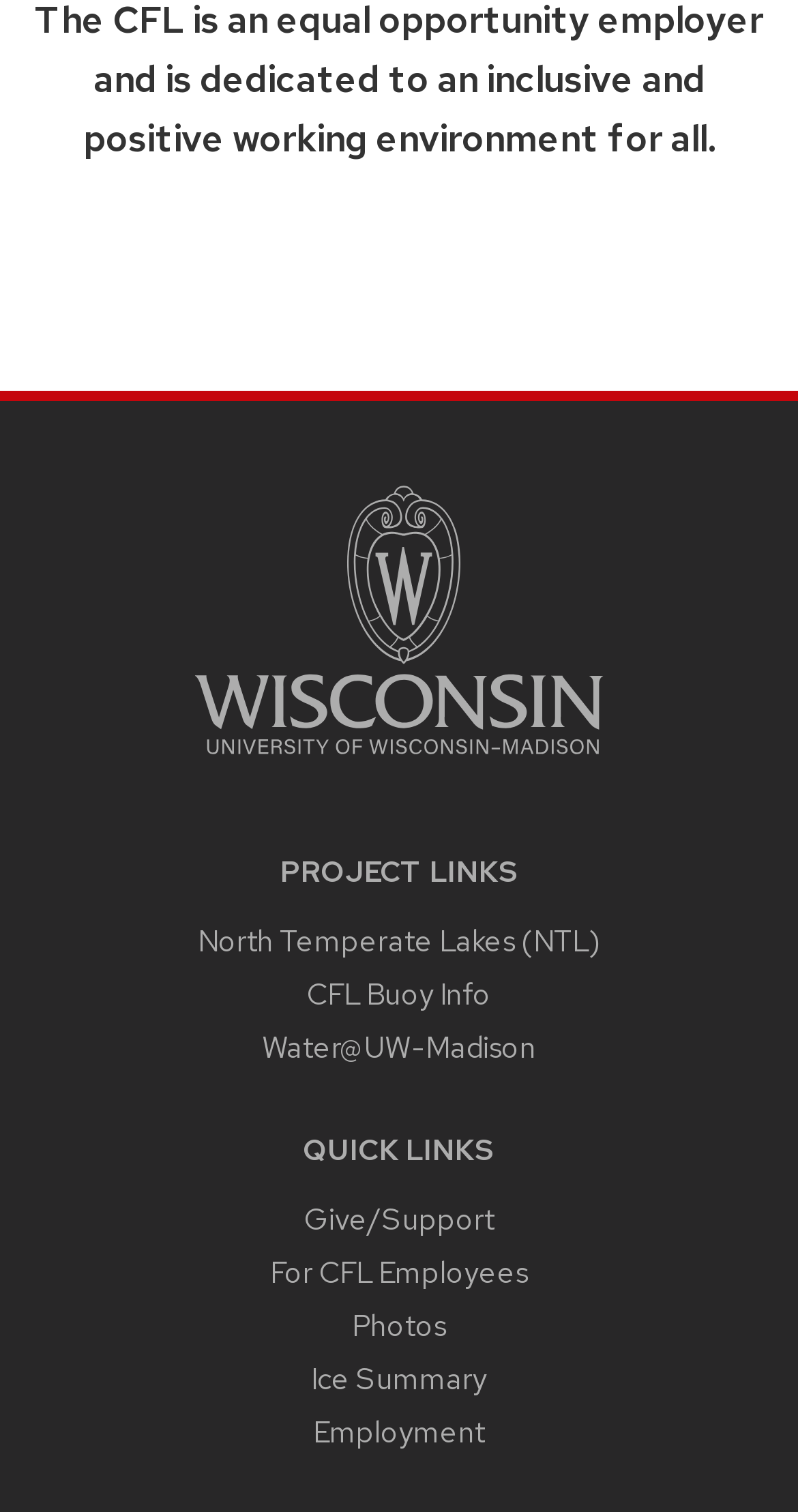Find the bounding box coordinates of the element's region that should be clicked in order to follow the given instruction: "view Water@UW-Madison project". The coordinates should consist of four float numbers between 0 and 1, i.e., [left, top, right, bottom].

[0.328, 0.68, 0.672, 0.705]